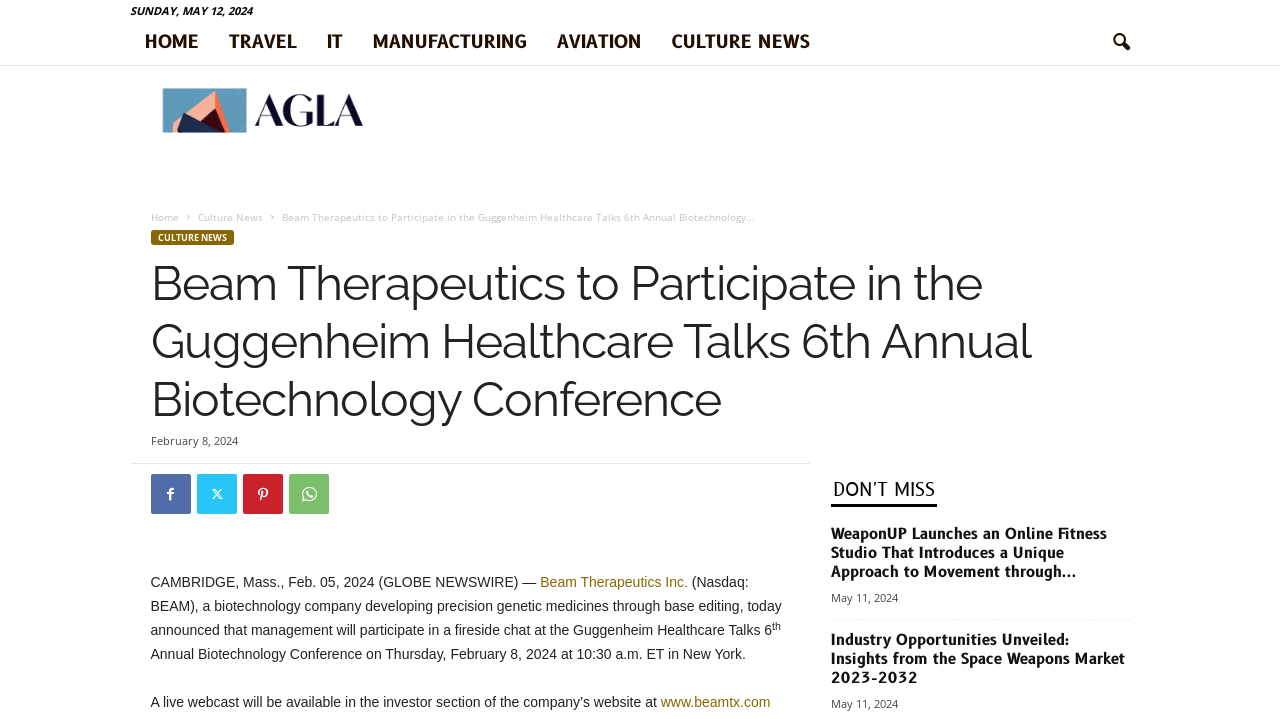Identify the coordinates of the bounding box for the element described below: "Facebook". Return the coordinates as four float numbers between 0 and 1: [left, top, right, bottom].

[0.118, 0.659, 0.149, 0.715]